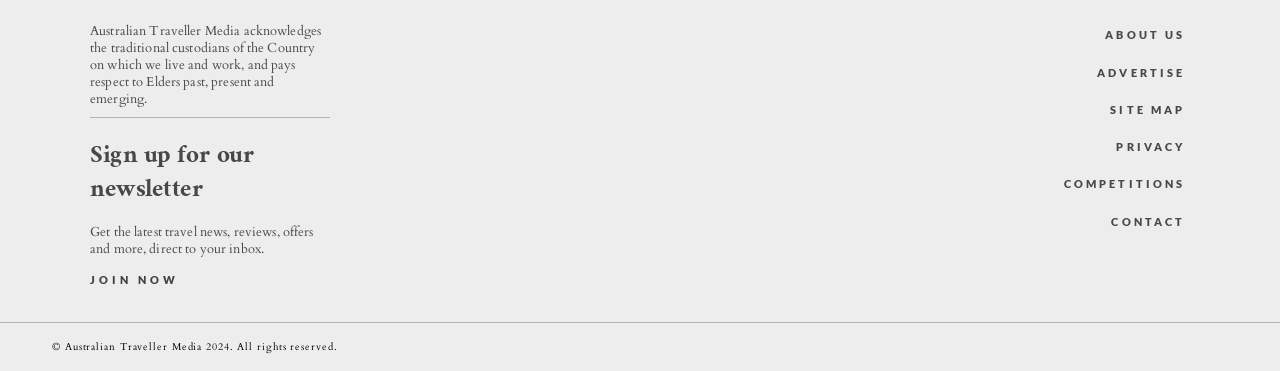Can you find the bounding box coordinates for the UI element given this description: "Competitions"? Provide the coordinates as four float numbers between 0 and 1: [left, top, right, bottom].

[0.831, 0.478, 0.926, 0.517]